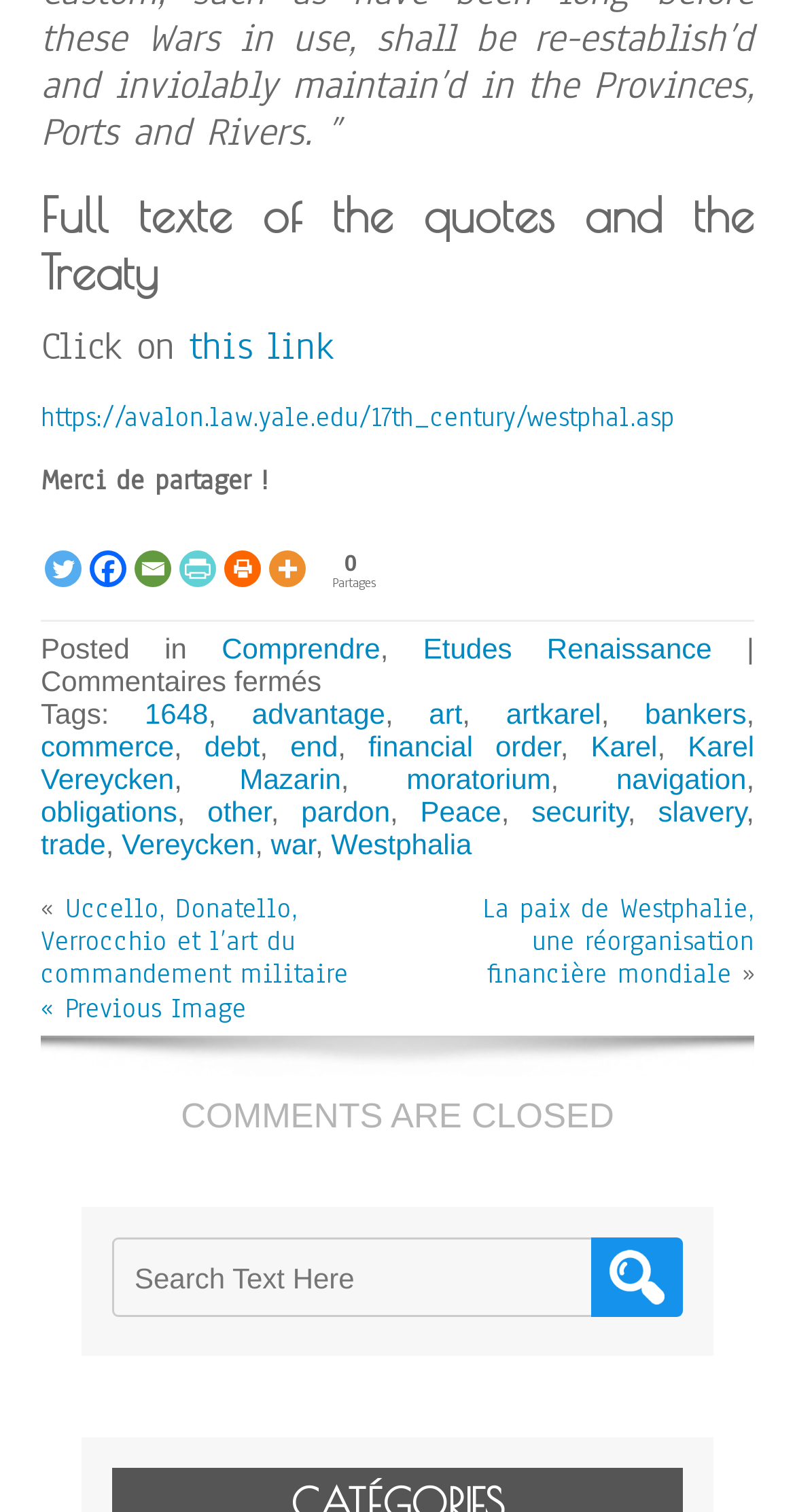Can you determine the bounding box coordinates of the area that needs to be clicked to fulfill the following instruction: "Click on the link to read the article about Uccello, Donatello, Verrocchio and the art of military command"?

[0.051, 0.59, 0.438, 0.657]